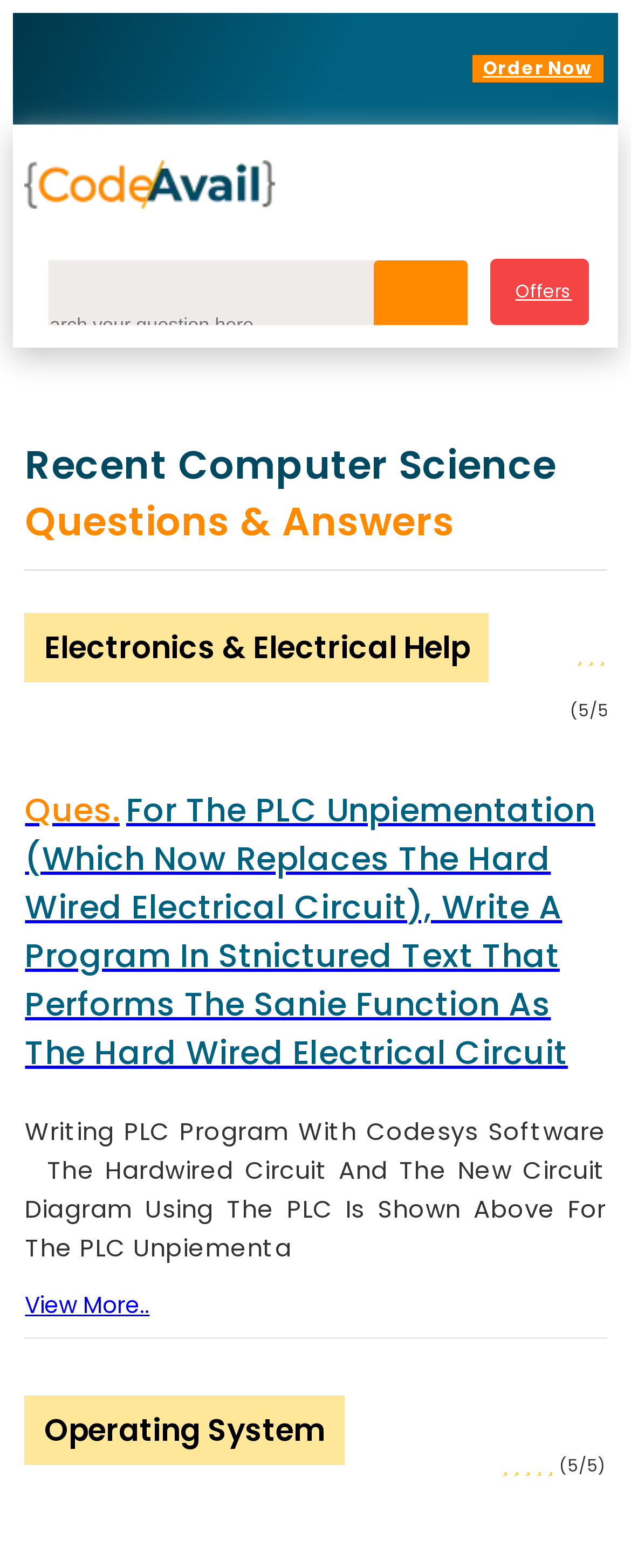Please locate the bounding box coordinates of the element's region that needs to be clicked to follow the instruction: "Get a free quote". The bounding box coordinates should be provided as four float numbers between 0 and 1, i.e., [left, top, right, bottom].

[0.099, 0.645, 0.901, 0.695]